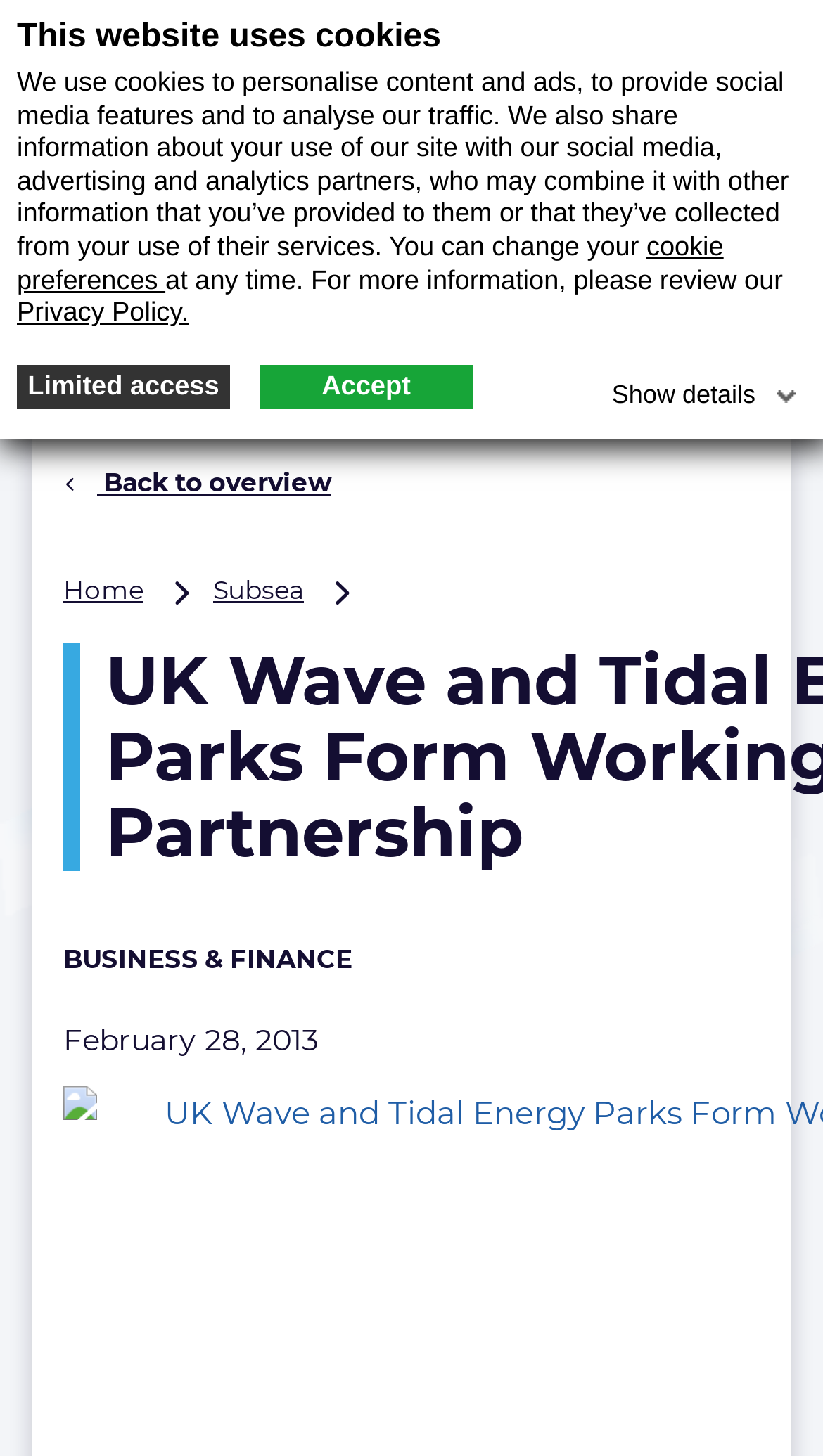Determine the bounding box for the described HTML element: "Privacy Policy.". Ensure the coordinates are four float numbers between 0 and 1 in the format [left, top, right, bottom].

[0.021, 0.204, 0.229, 0.225]